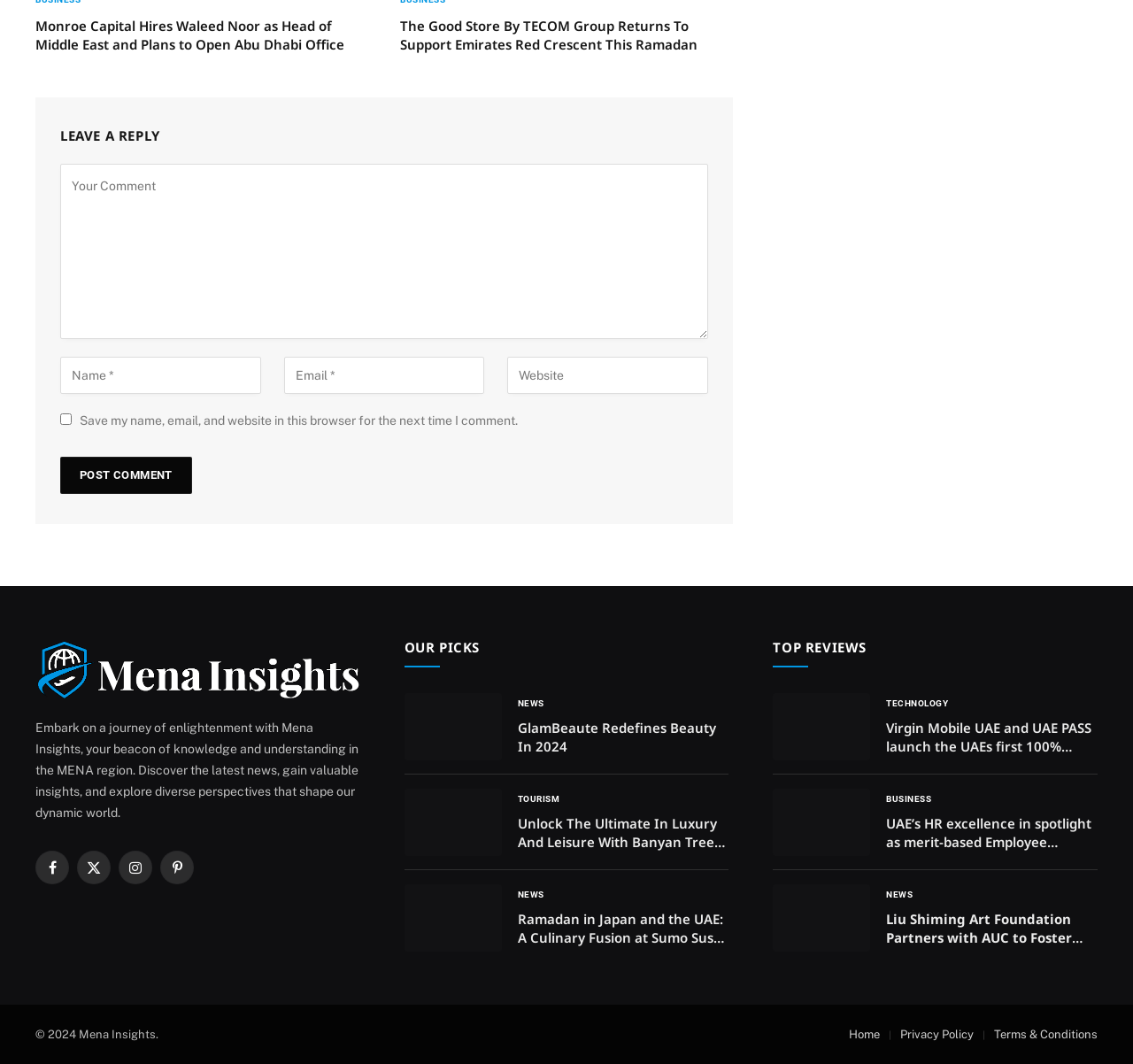Determine the bounding box coordinates for the element that should be clicked to follow this instruction: "Visit Facebook page". The coordinates should be given as four float numbers between 0 and 1, in the format [left, top, right, bottom].

[0.031, 0.8, 0.061, 0.831]